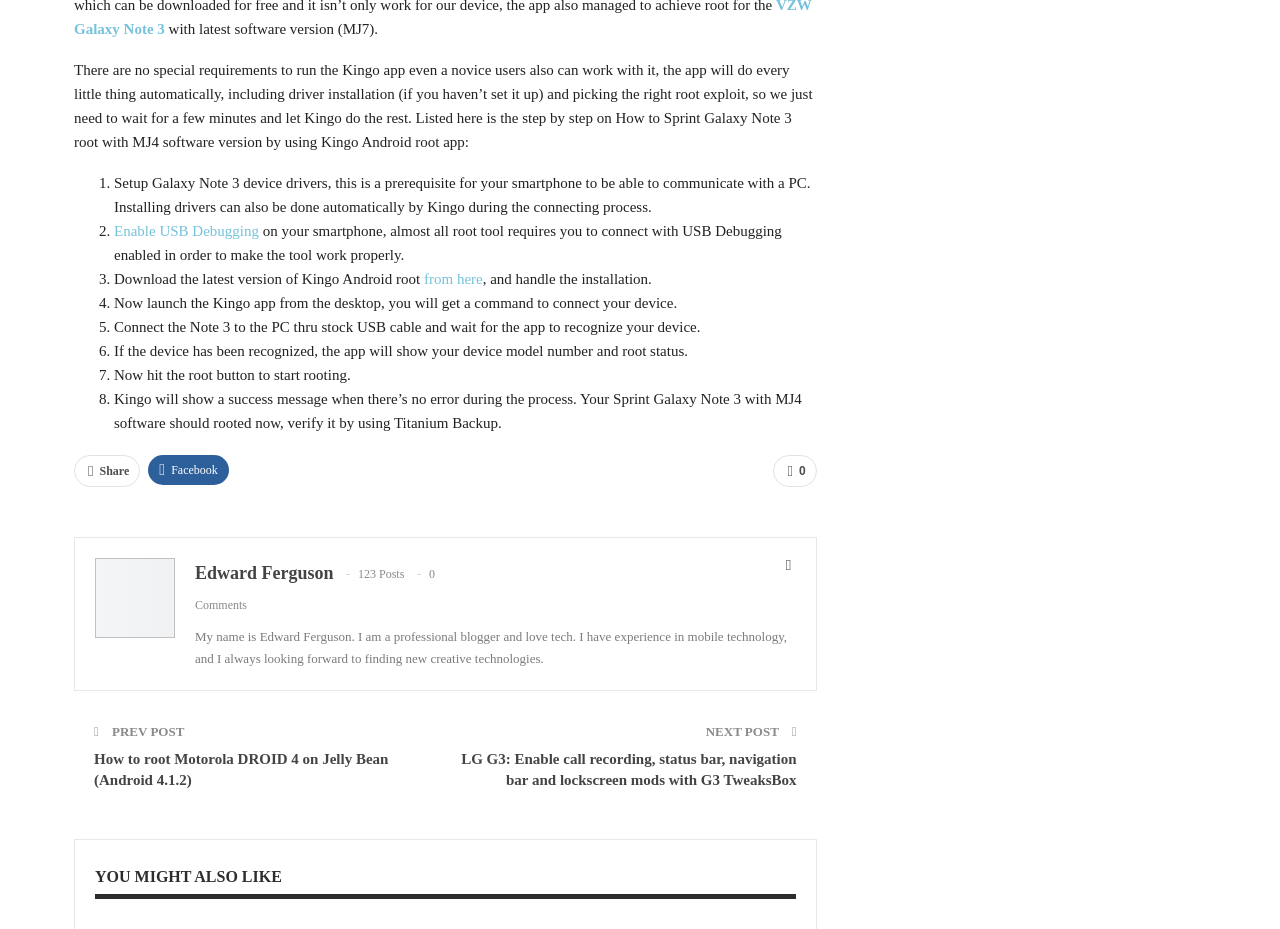Please identify the bounding box coordinates of the element that needs to be clicked to execute the following command: "Share this post on Facebook". Provide the bounding box using four float numbers between 0 and 1, formatted as [left, top, right, bottom].

[0.115, 0.515, 0.183, 0.547]